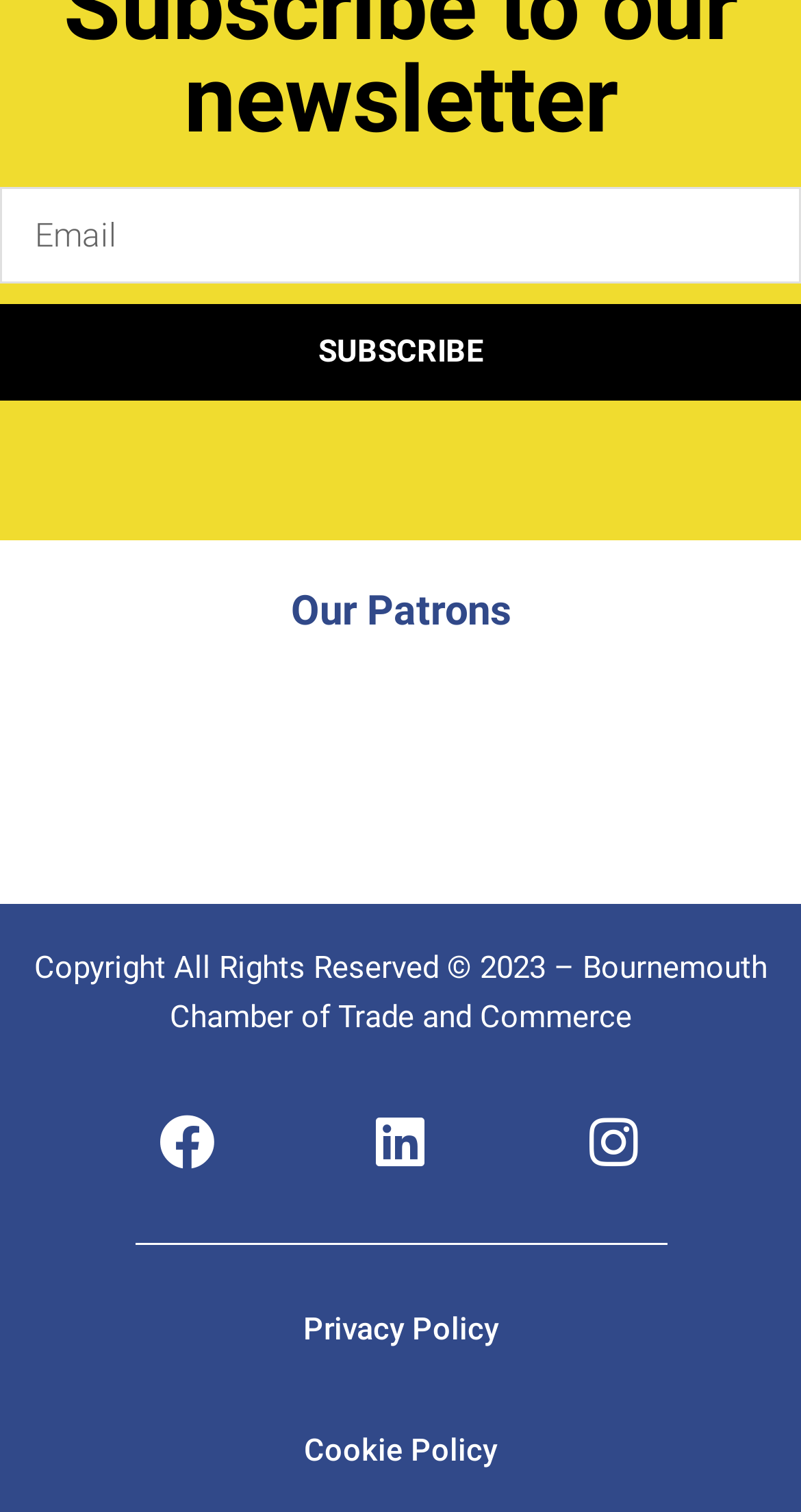Using the webpage screenshot, locate the HTML element that fits the following description and provide its bounding box: "parent_node: Full Name name="full-name"".

None